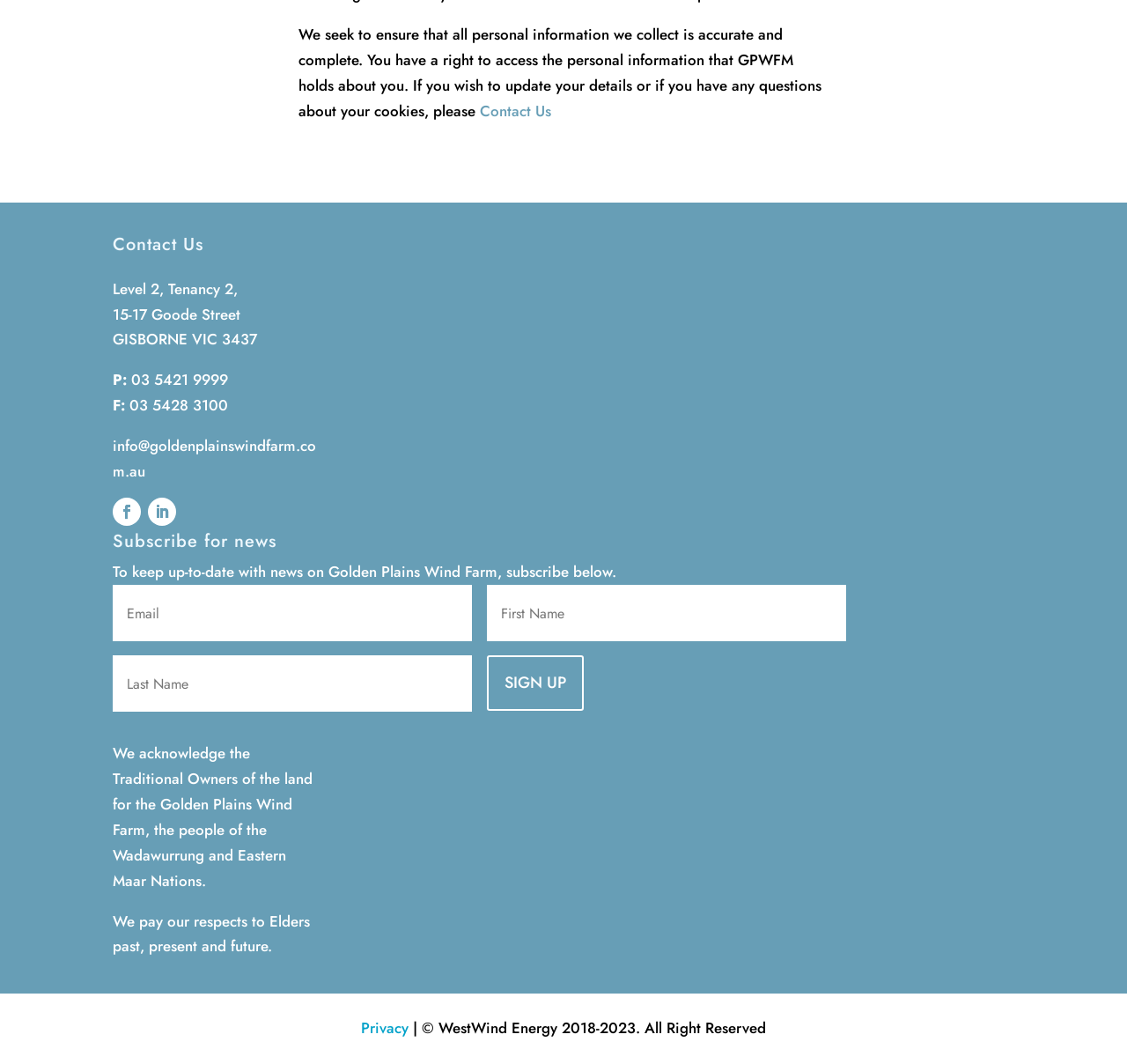Give a concise answer using only one word or phrase for this question:
How can users contact Golden Plains Wind Farm?

By phone or email